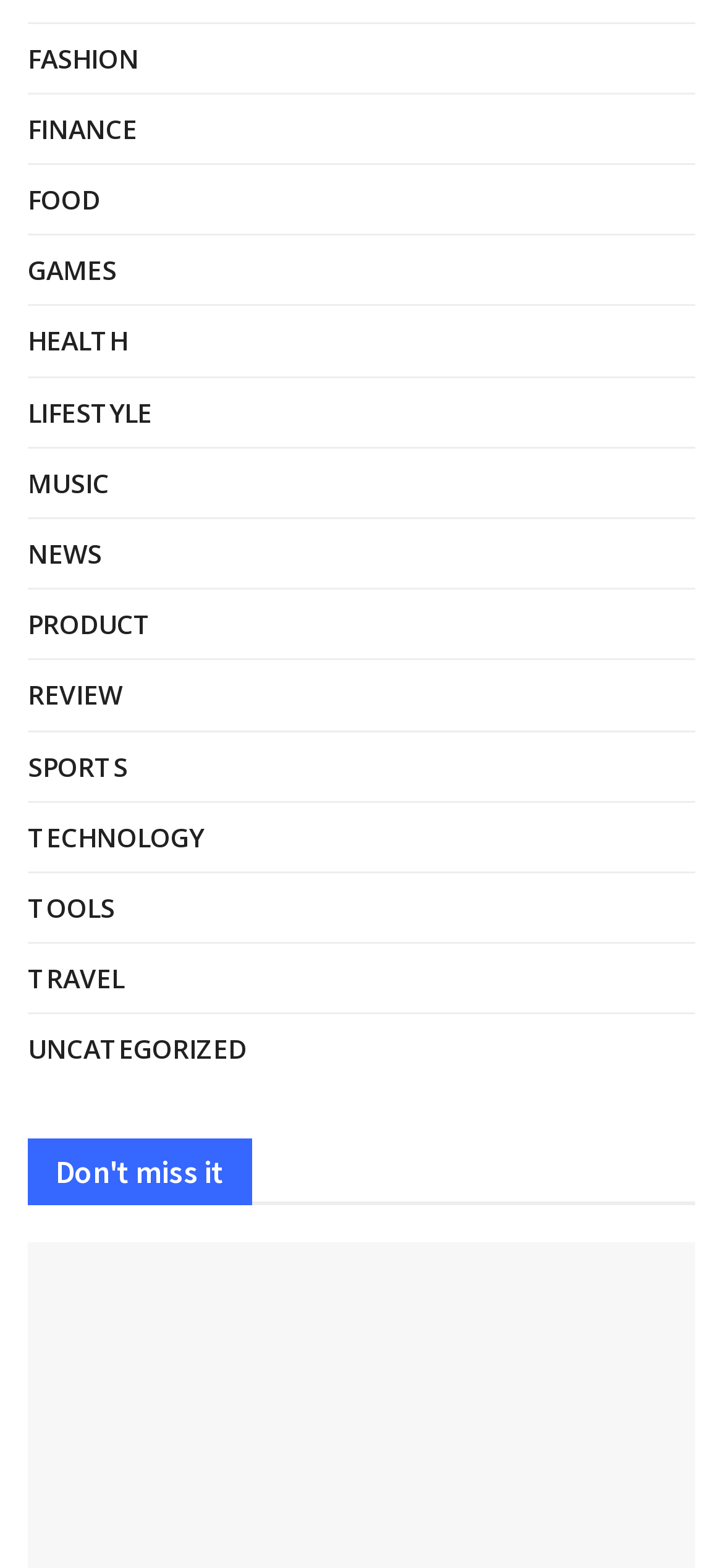Please identify the bounding box coordinates of the region to click in order to complete the given instruction: "Click the menu button". The coordinates should be four float numbers between 0 and 1, i.e., [left, top, right, bottom].

None